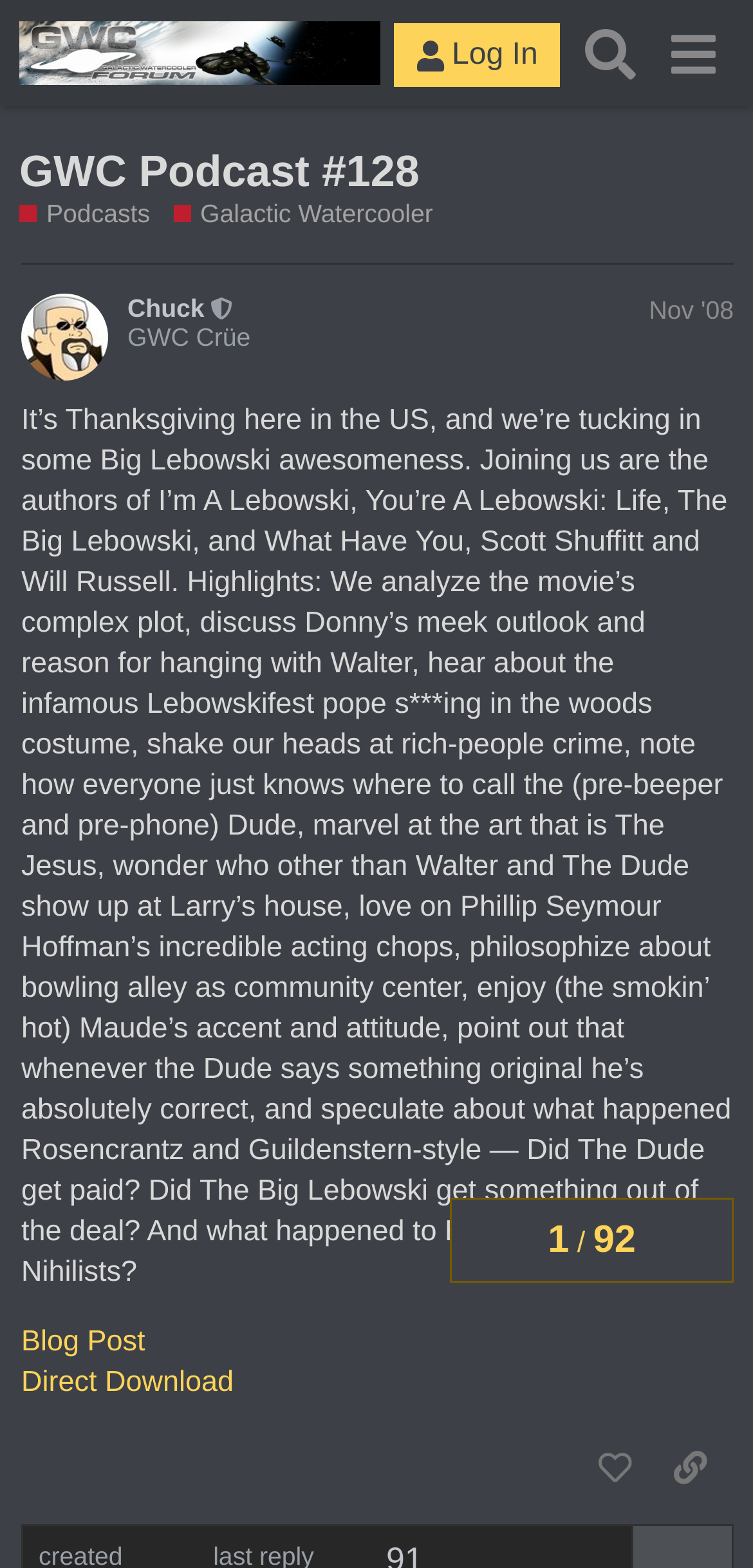Pinpoint the bounding box coordinates of the area that must be clicked to complete this instruction: "Check out Yankee Candle picks for autumn".

None